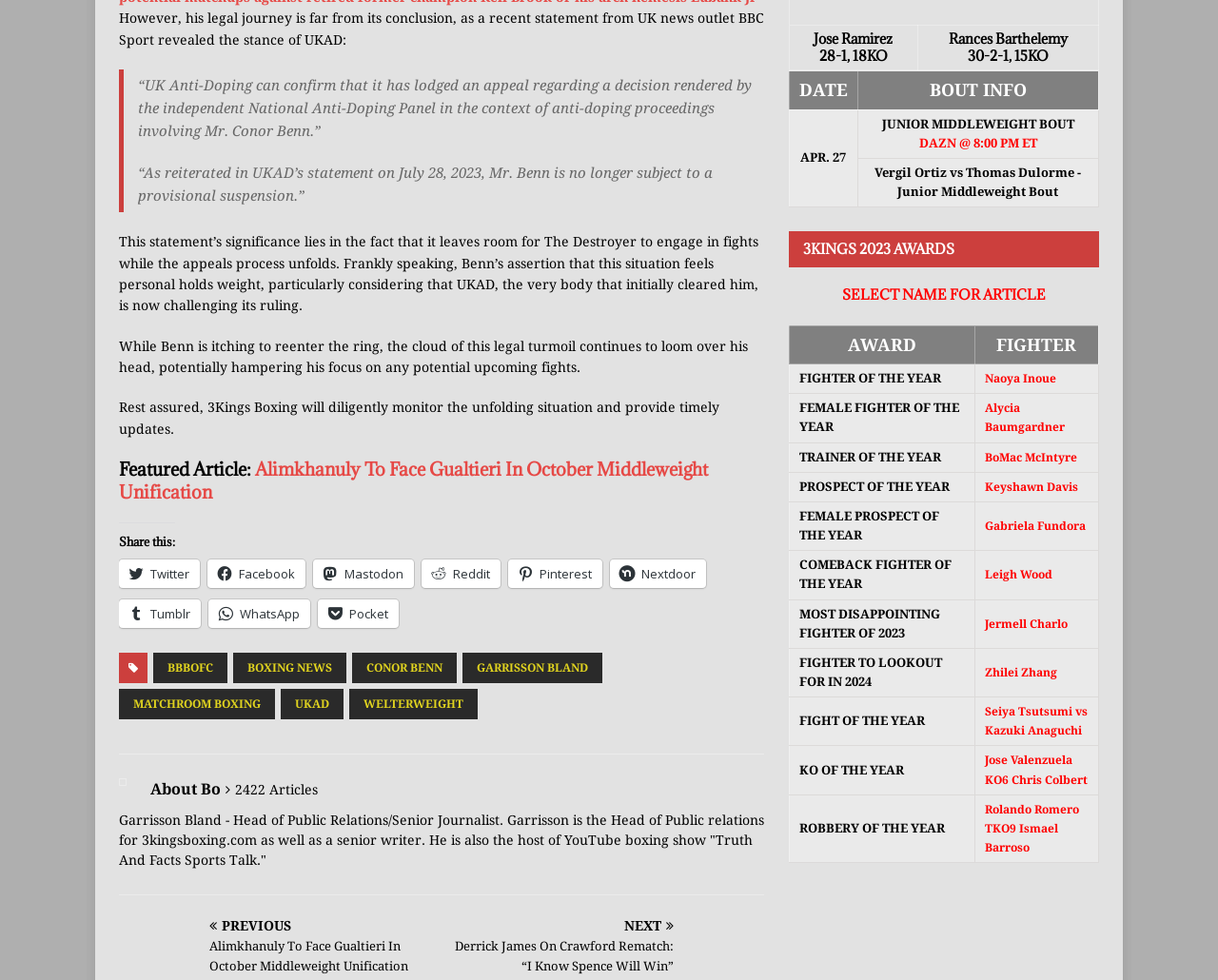Identify the bounding box coordinates of the element to click to follow this instruction: 'Check the 3KINGS 2023 AWARDS'. Ensure the coordinates are four float values between 0 and 1, provided as [left, top, right, bottom].

[0.647, 0.236, 0.902, 0.273]